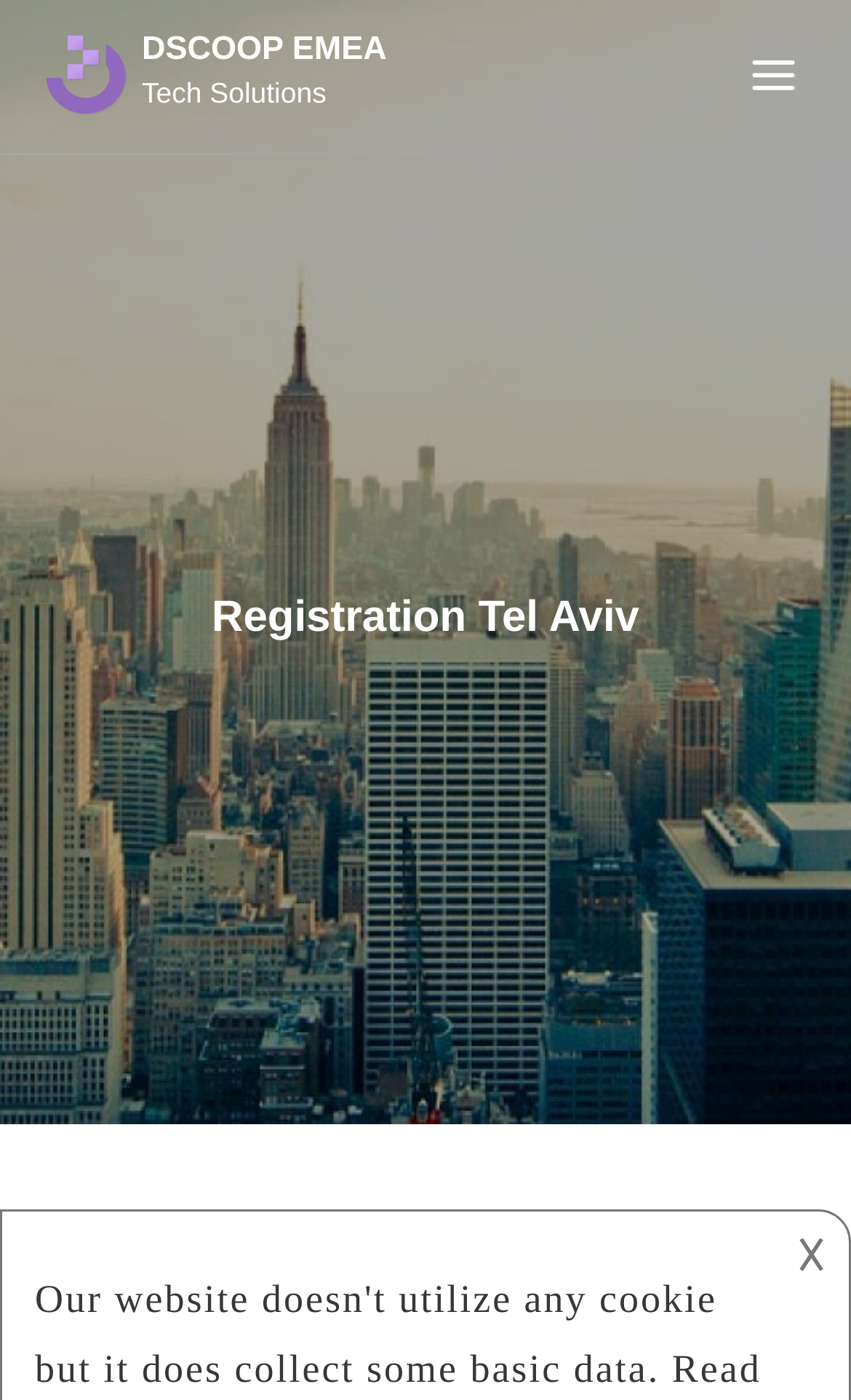Give a one-word or short phrase answer to the question: 
What is the last element in the breadcrumbs?

𐌢